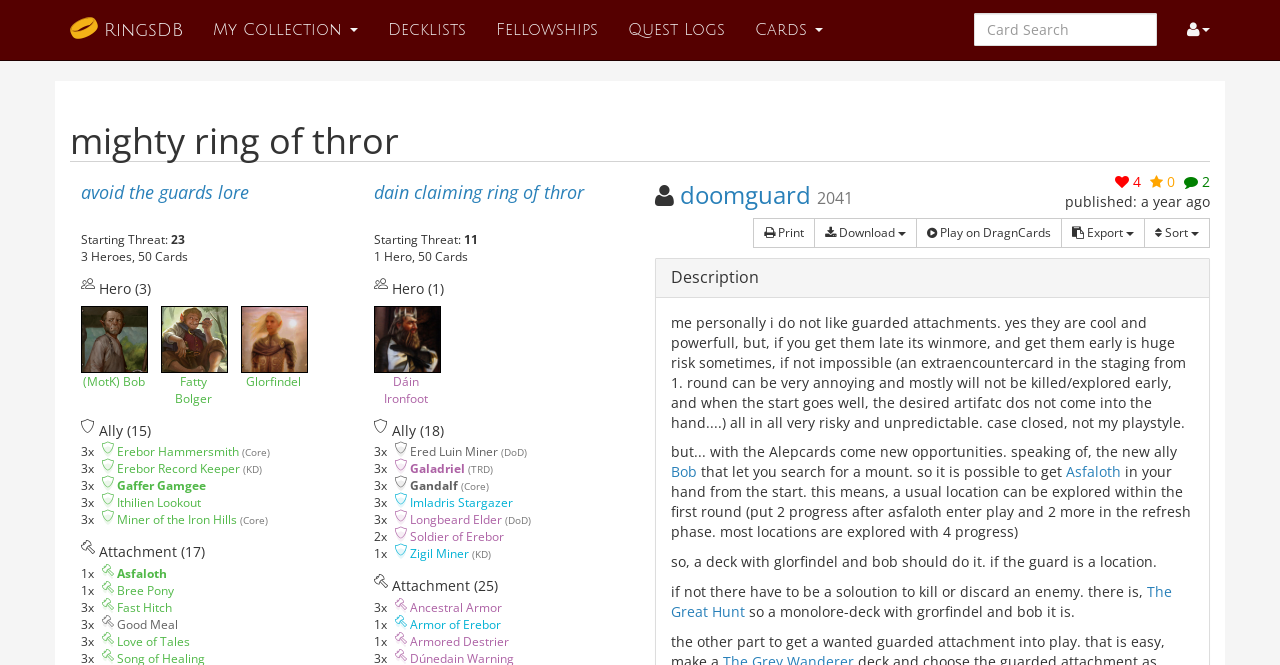Please find and report the bounding box coordinates of the element to click in order to perform the following action: "Read the blog 'TOUR OF THE BALTICS: INSEAD MBA START-UP JOURNEY'". The coordinates should be expressed as four float numbers between 0 and 1, in the format [left, top, right, bottom].

None